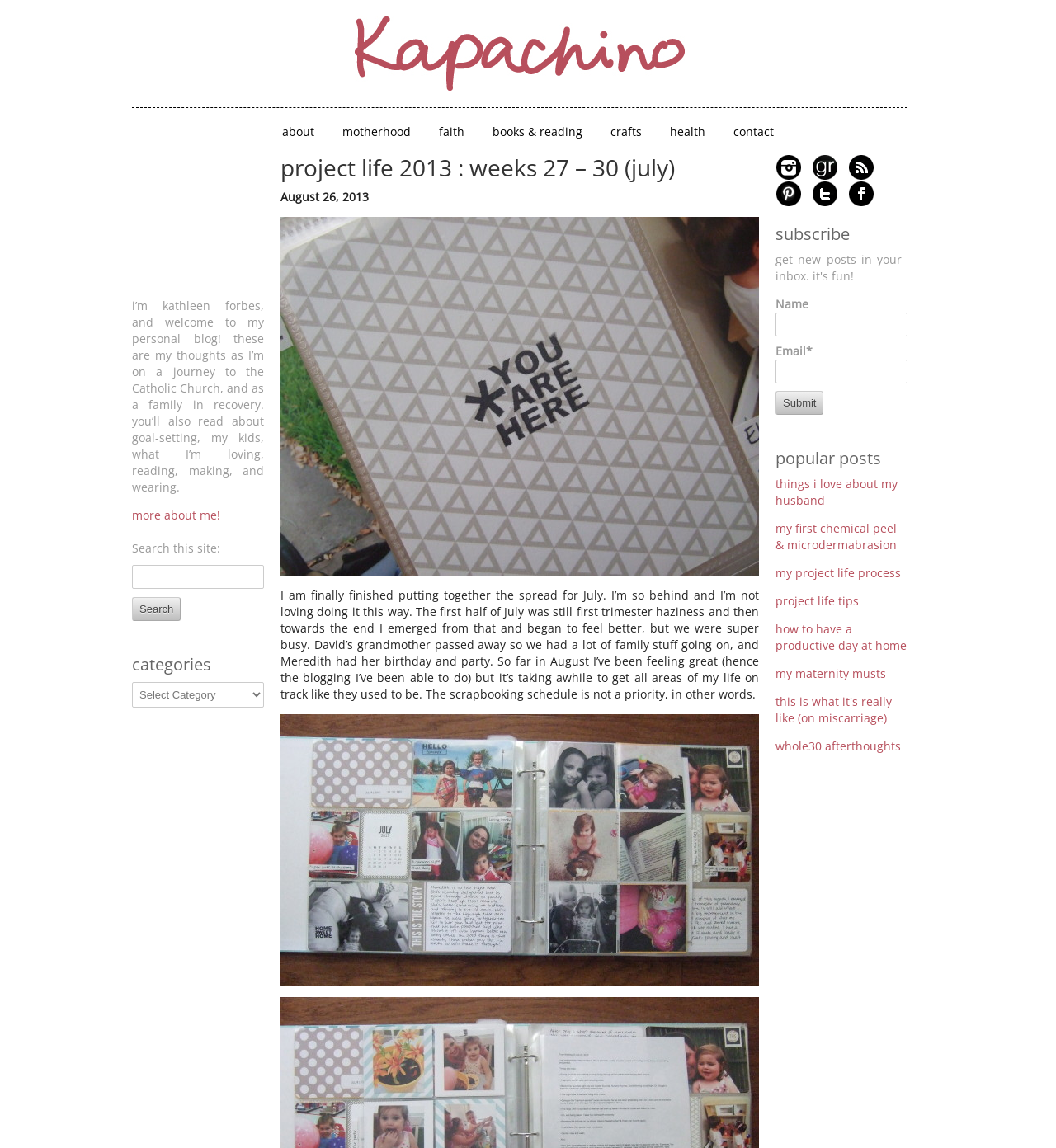Show me the bounding box coordinates of the clickable region to achieve the task as per the instruction: "View the 'project life 2013 : weeks 27 - 30 (july)' category".

[0.266, 0.134, 0.719, 0.157]